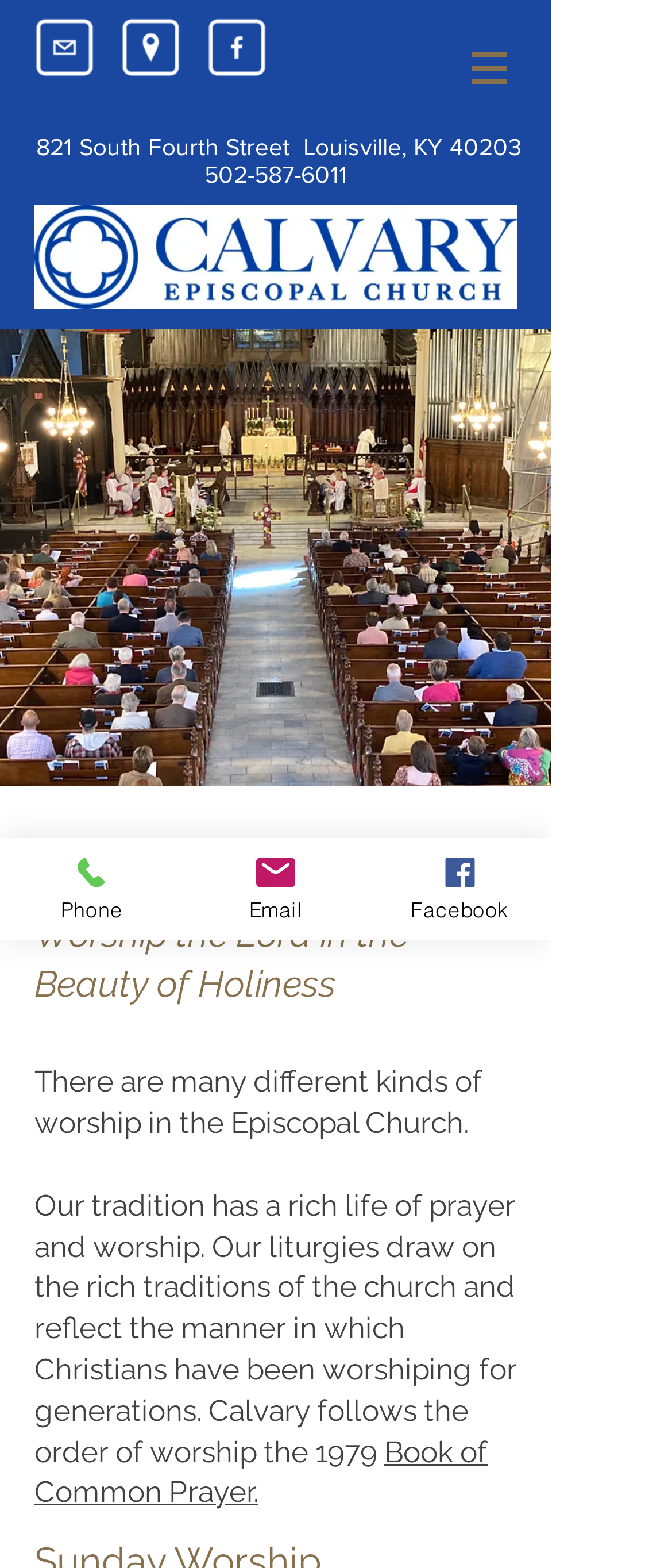Please find the bounding box coordinates of the element that needs to be clicked to perform the following instruction: "Check gift card options". The bounding box coordinates should be four float numbers between 0 and 1, represented as [left, top, right, bottom].

None